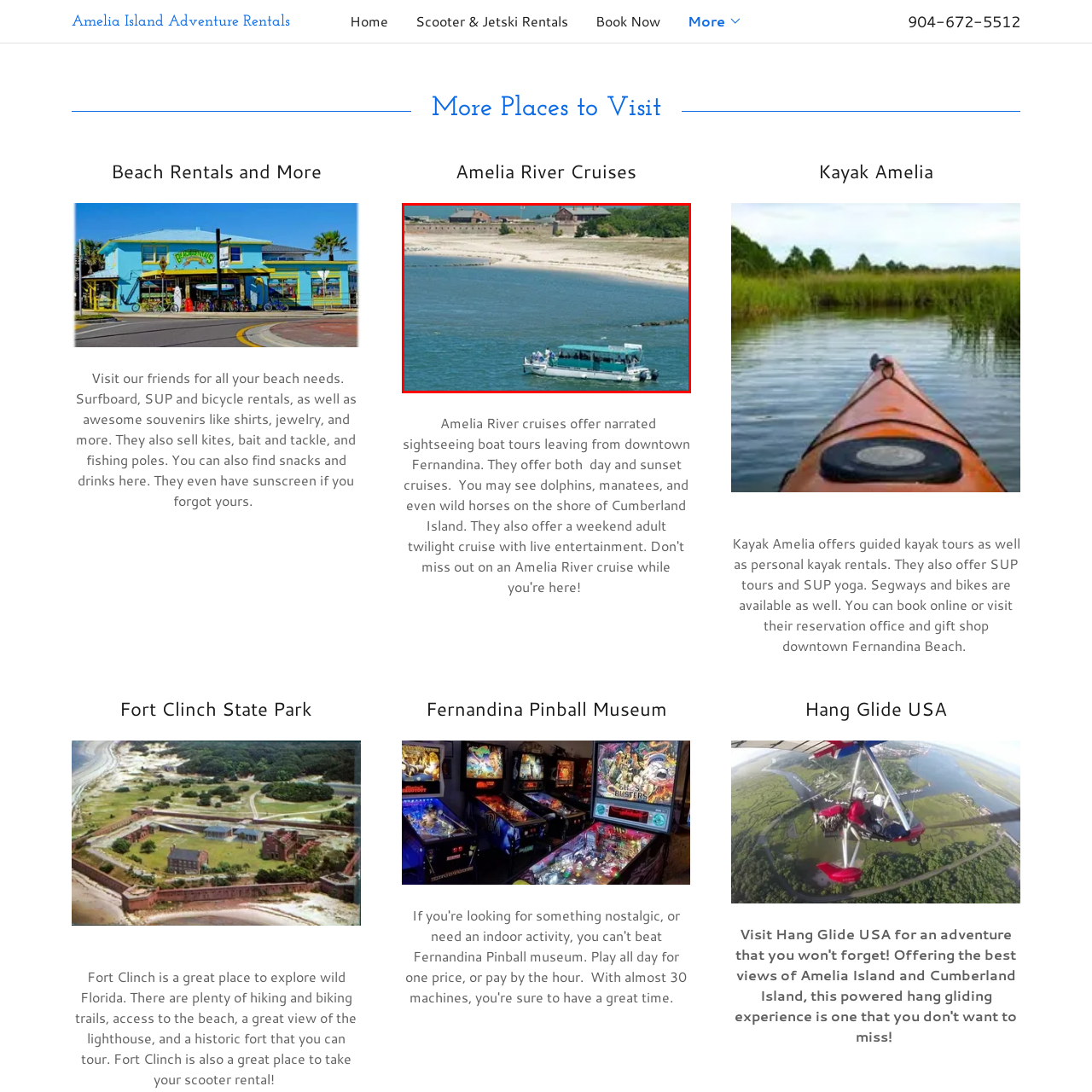Provide a thorough description of the image enclosed within the red border.

The image captures a scenic view of a boat cruising through calm waters, with a sandy beach and a historic fort in the background. The boat appears spacious and is occupied by several passengers, enjoying a leisurely ride. The fort, characterized by its solid stone structure and multiple buildings, stands on a grassy shoreline, surrounded by trees, indicating a picturesque coastal setting. This location seems to be ideal for exploring the natural beauty and historic significance of the area, possibly hinting at activities like sightseeing or guided tours along the waterfront. The clear blue sky and shimmering water enhance the inviting atmosphere of this charming destination.